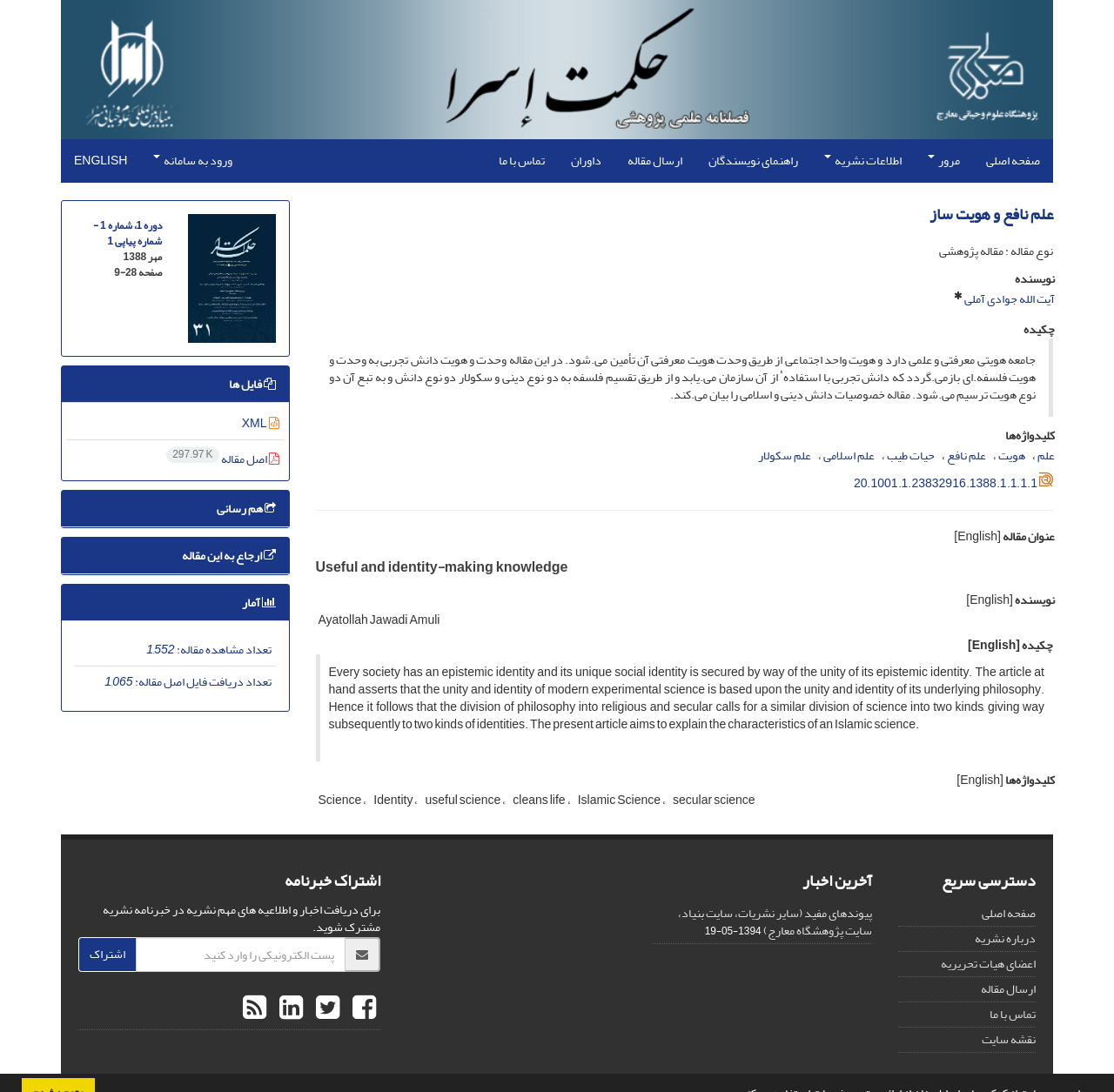Create an elaborate caption for the webpage.

This webpage appears to be a scientific article page, likely from a Persian-language journal. At the top, there is a logo image and a navigation menu with links to the homepage, review, journal information, author guidelines, submission, and contact us.

Below the navigation menu, there is a heading that reads "علم نافع و هویت ساز" (Useful and Identity-Making Knowledge), which is also a link. To the right of this heading, there is a link to switch to an English version of the page.

The article's metadata is displayed, including the type of article, author, and abstract. The abstract is a lengthy text that discusses the unity and identity of modern experimental science and its underlying philosophy.

Below the abstract, there are links to keywords related to the article, including "علم" (science), "هویت" (identity), and "علم نافع" (useful science).

The article's content is divided into sections, including a title, author, and abstract in both Persian and English. There are also links to download the article in various formats.

On the right side of the page, there are several sections, including a table of contents, a section for quick access to other parts of the journal's website, and a section for latest news.

At the bottom of the page, there is a section for subscribing to the journal's newsletter, a section for sharing the article on social media, and a section for accessing other useful links.

Overall, the webpage is densely packed with information and links, but it appears to be well-organized and easy to navigate.